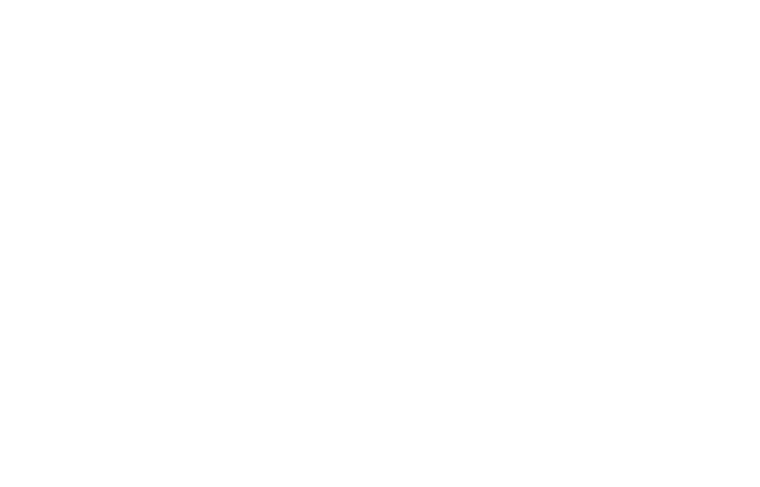Describe all the elements and aspects of the image comprehensively.

The image showcases the Xiaoqiang robot model displayed within the RViz interface, a powerful visualization tool used in the Robot Operating System (ROS). The model represents the real-time pose and operational status of the Xiaoqiang robot, illustrating its design and functional capabilities. This visualization is part of the tutorial on effectively displaying the Xiaoqiang robot model, aimed at providing users insights into its operations in a graphical environment. The context emphasizes the importance of real-time visualization for user interaction and control, highlighting steps necessary for setting up and utilizing the model effectively in ROS applications.